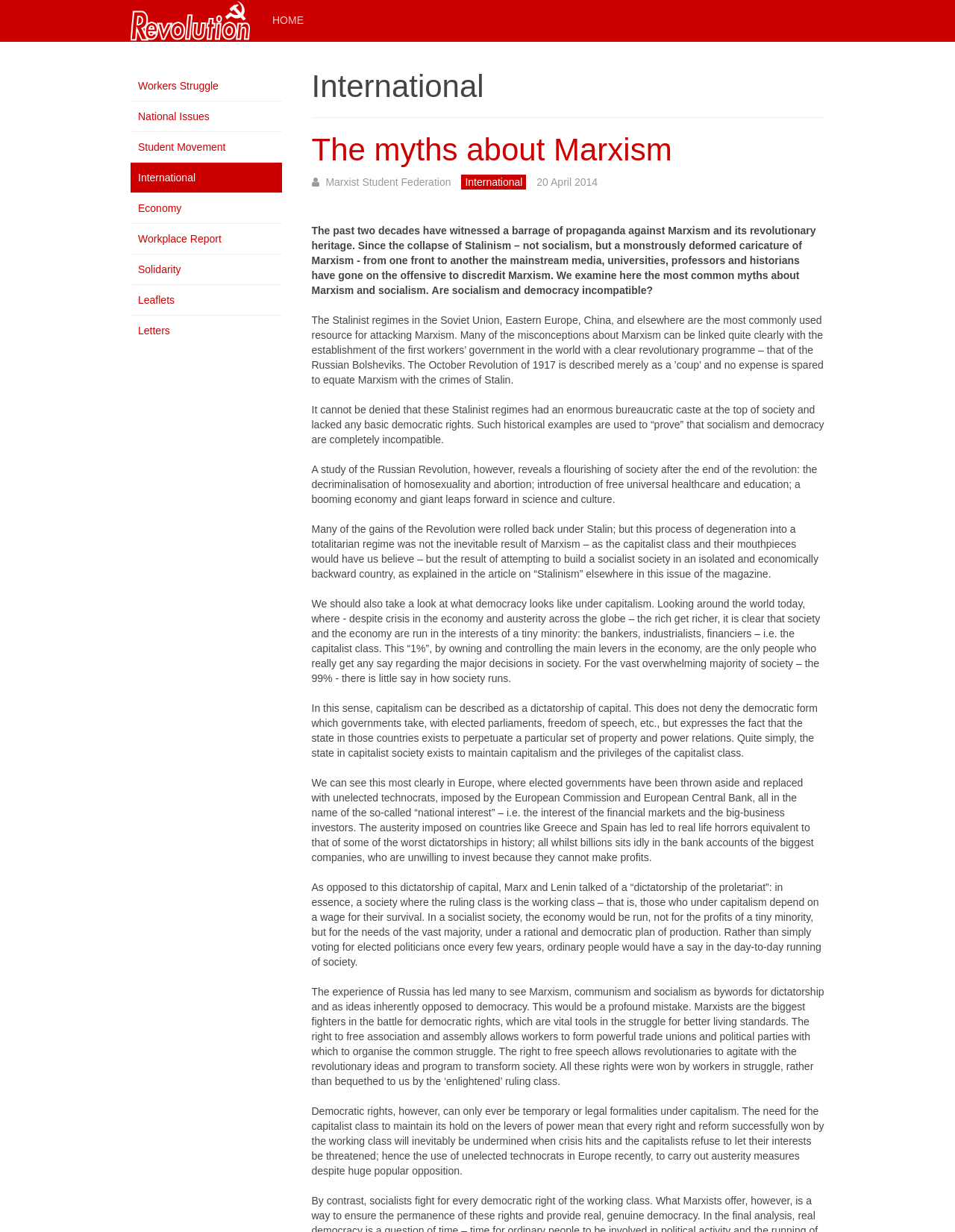What are the main sections of the website? Look at the image and give a one-word or short phrase answer.

HOME, International, etc.